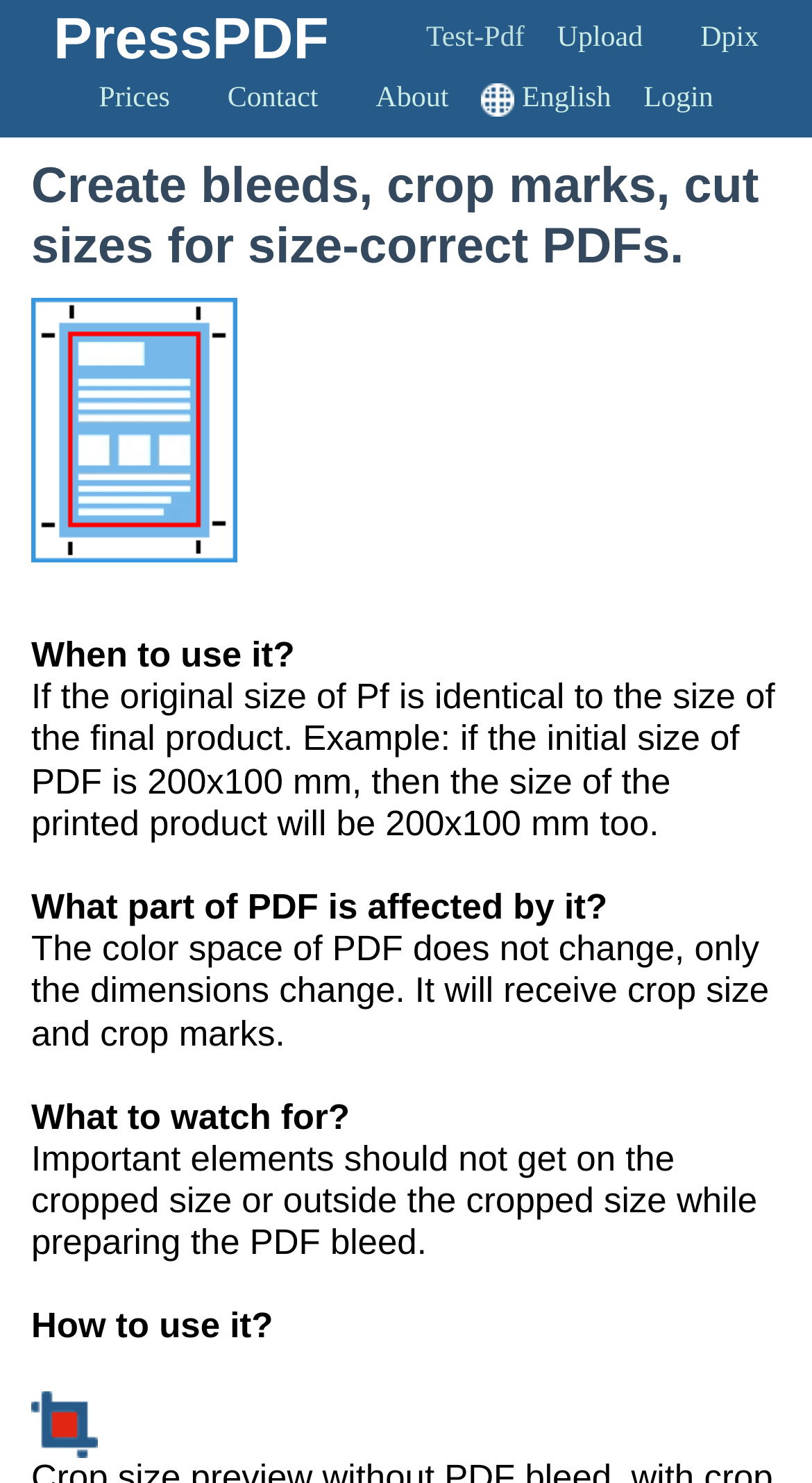What is the language of the webpage?
Answer with a single word or phrase, using the screenshot for reference.

English